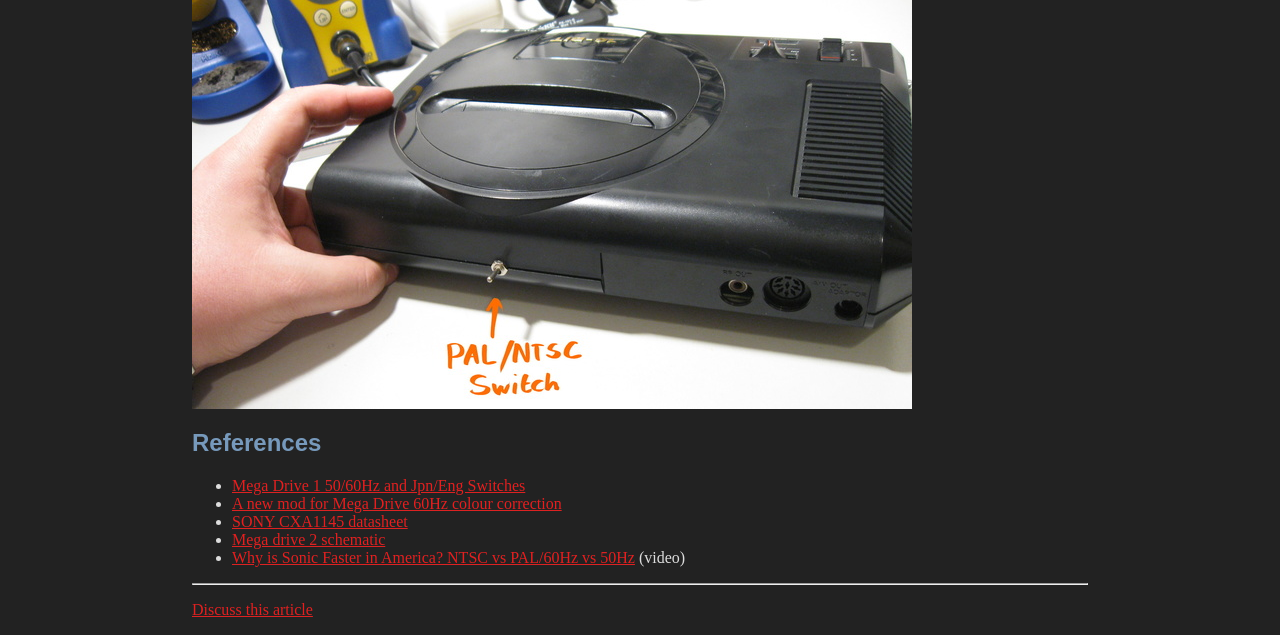Answer the question below with a single word or a brief phrase: 
What is the topic of the references section?

Mega Drive